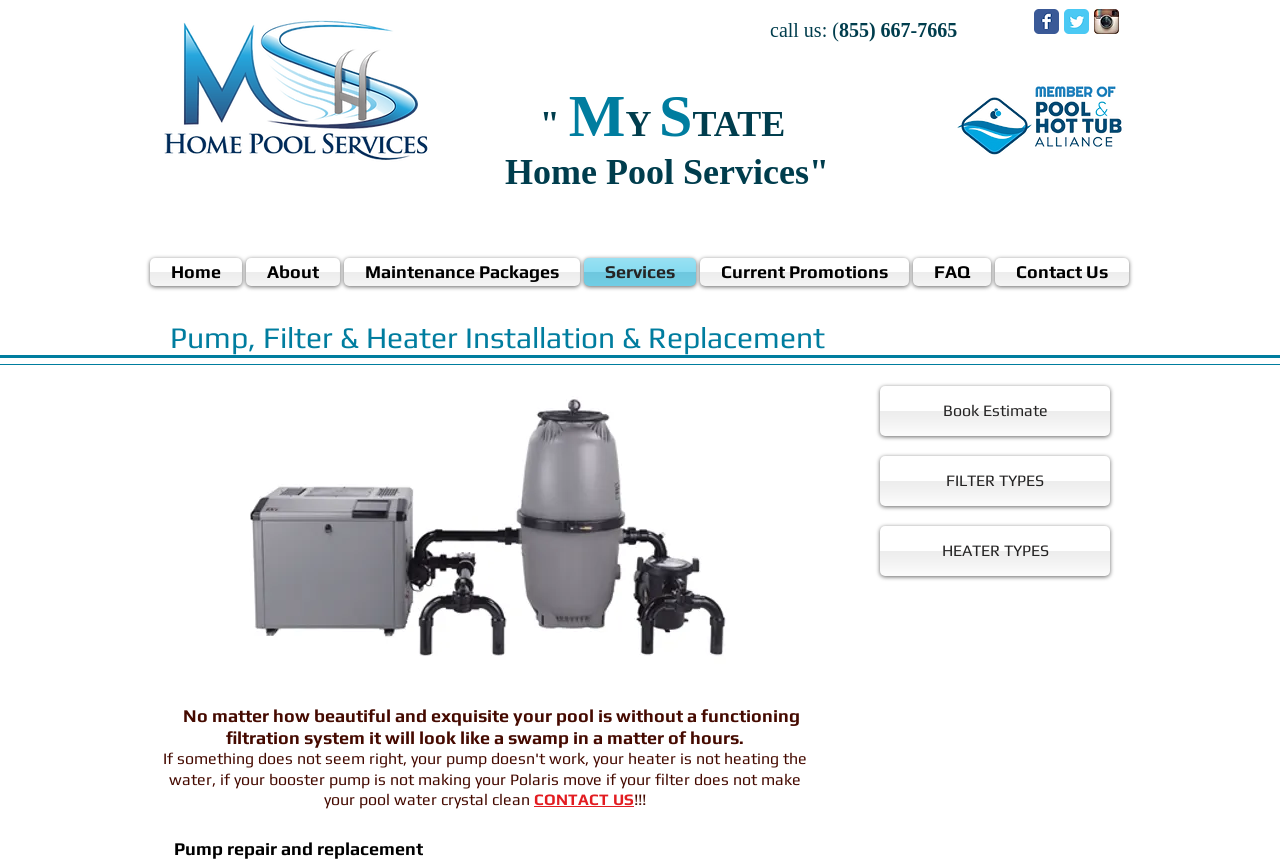Provide the bounding box coordinates, formatted as (top-left x, top-left y, bottom-right x, bottom-right y), with all values being floating point numbers between 0 and 1. Identify the bounding box of the UI element that matches the description: CONTACT US

[0.417, 0.914, 0.495, 0.936]